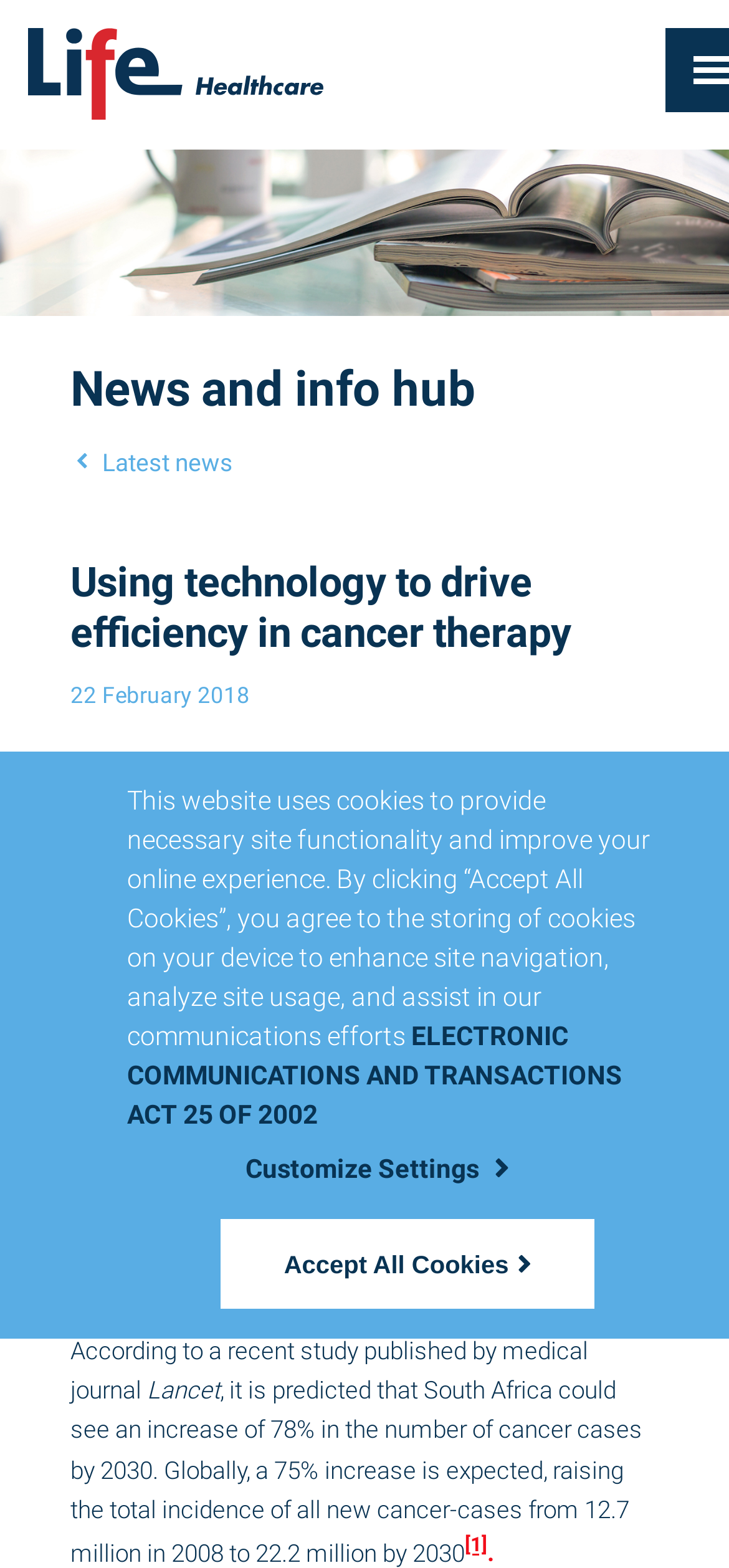Using the provided element description: "Blog", determine the bounding box coordinates of the corresponding UI element in the screenshot.

None